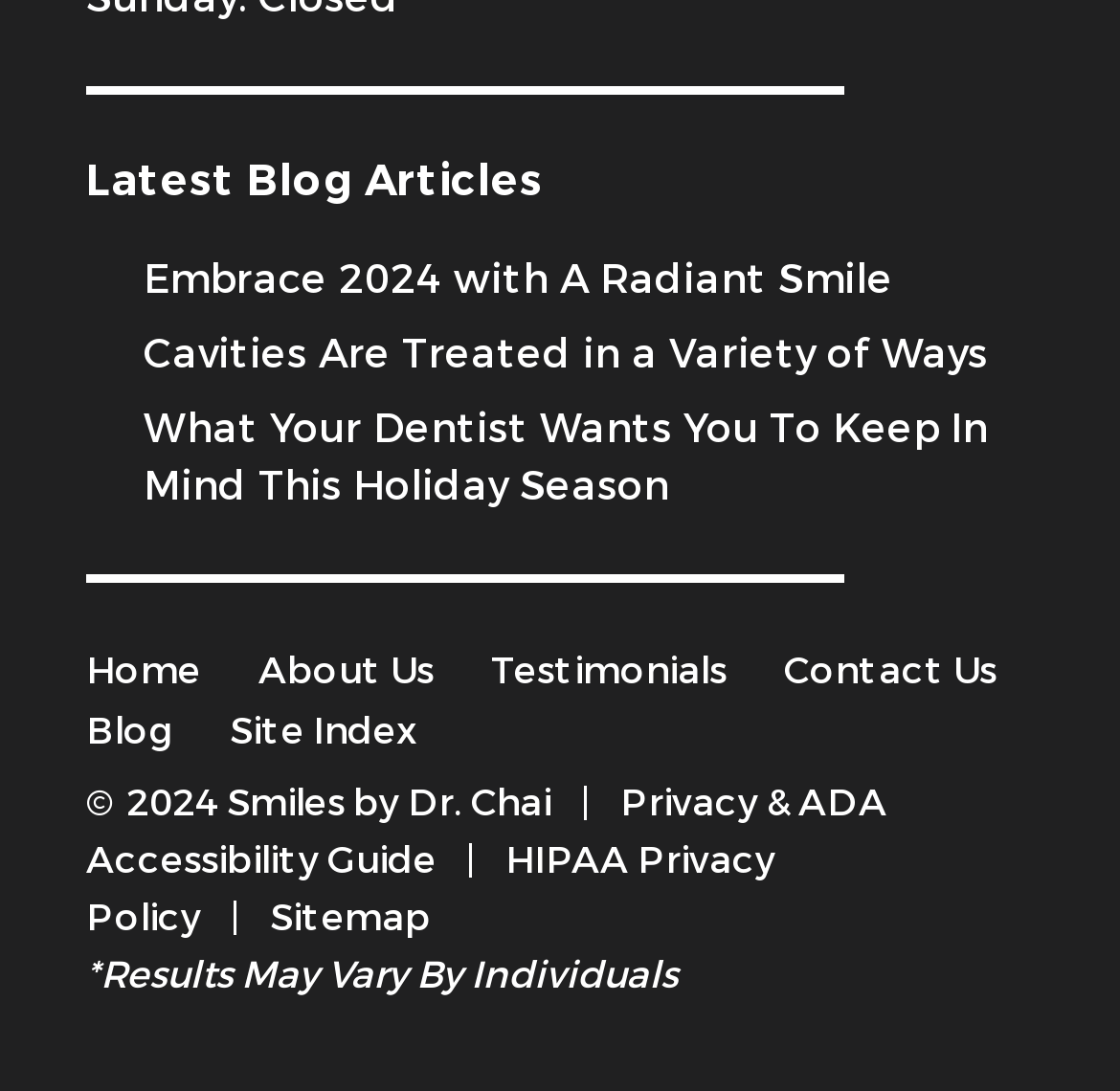Can you show the bounding box coordinates of the region to click on to complete the task described in the instruction: "Click on Templates & Forms"?

None